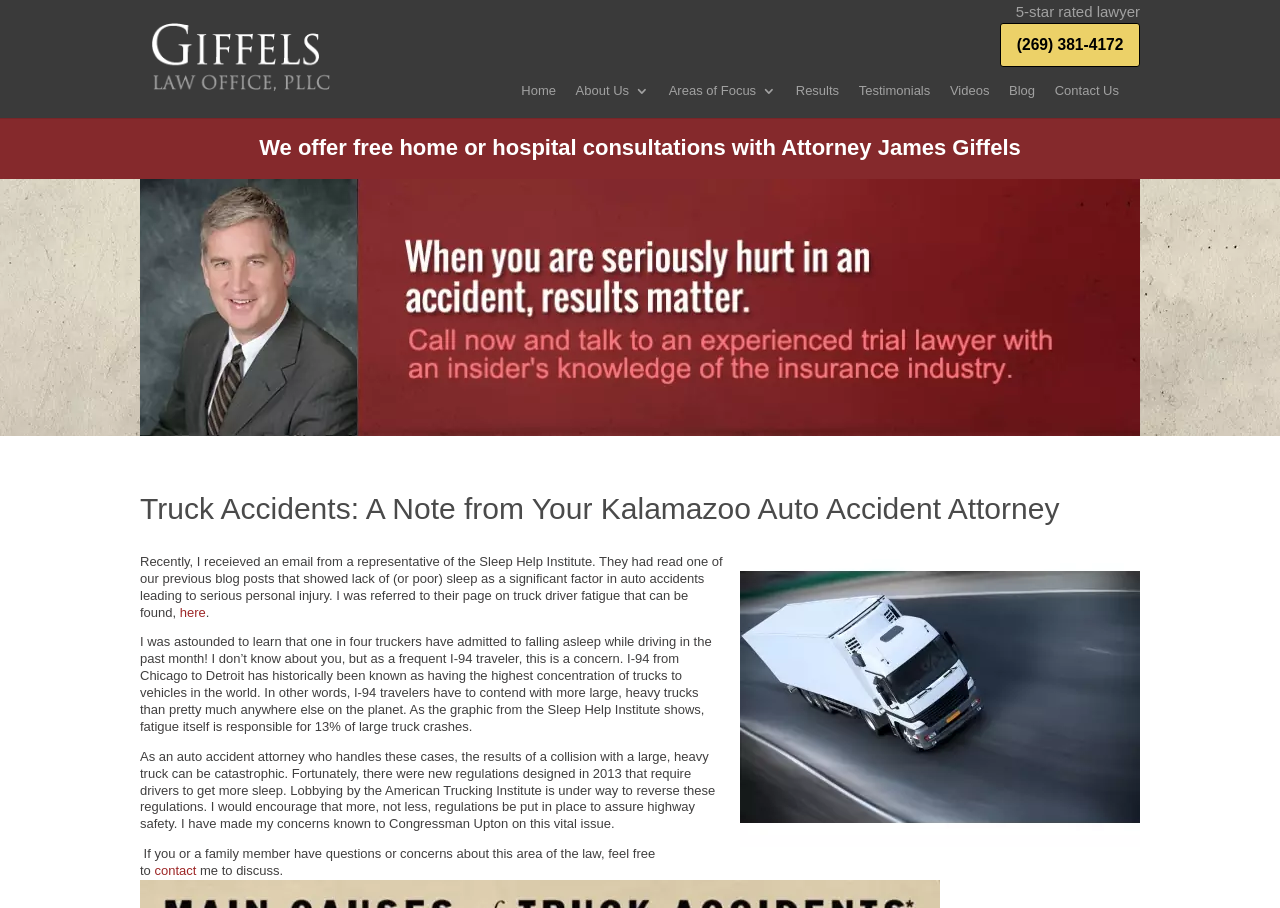What is the topic of the blog post mentioned in the webpage?
Utilize the information in the image to give a detailed answer to the question.

The topic of the blog post mentioned in the webpage is truck driver fatigue, which is mentioned in the StaticText element 'I was referred to their page on truck driver fatigue that can be found,' with bounding box coordinates [0.109, 0.61, 0.565, 0.682].